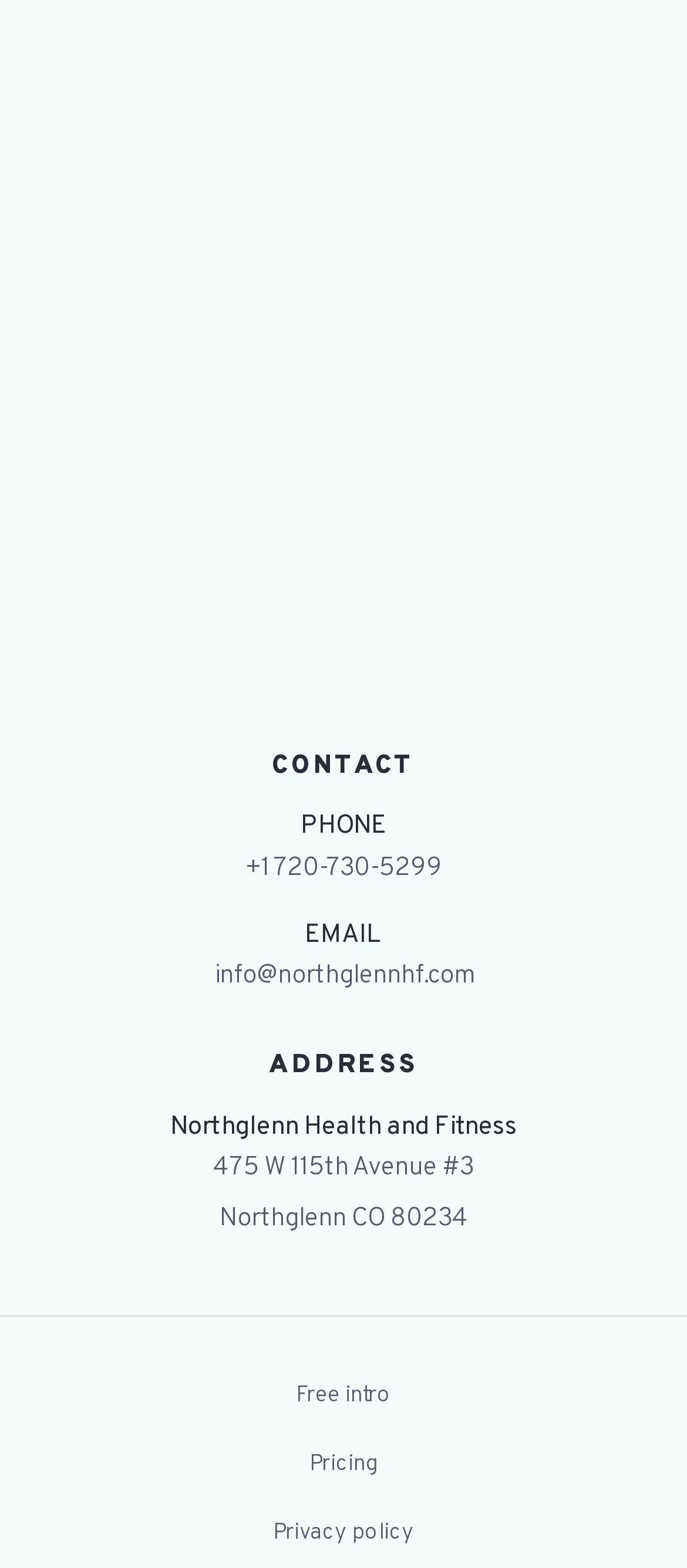What is the name of the personal training certification that Northglenn Health and Fitness is approved to intern for?
Provide a detailed and well-explained answer to the question.

I found the certification by looking at the logo and link in the top section of the webpage, which mentions that they are the only personal training gym in the area approved to intern new NASM personal trainers.